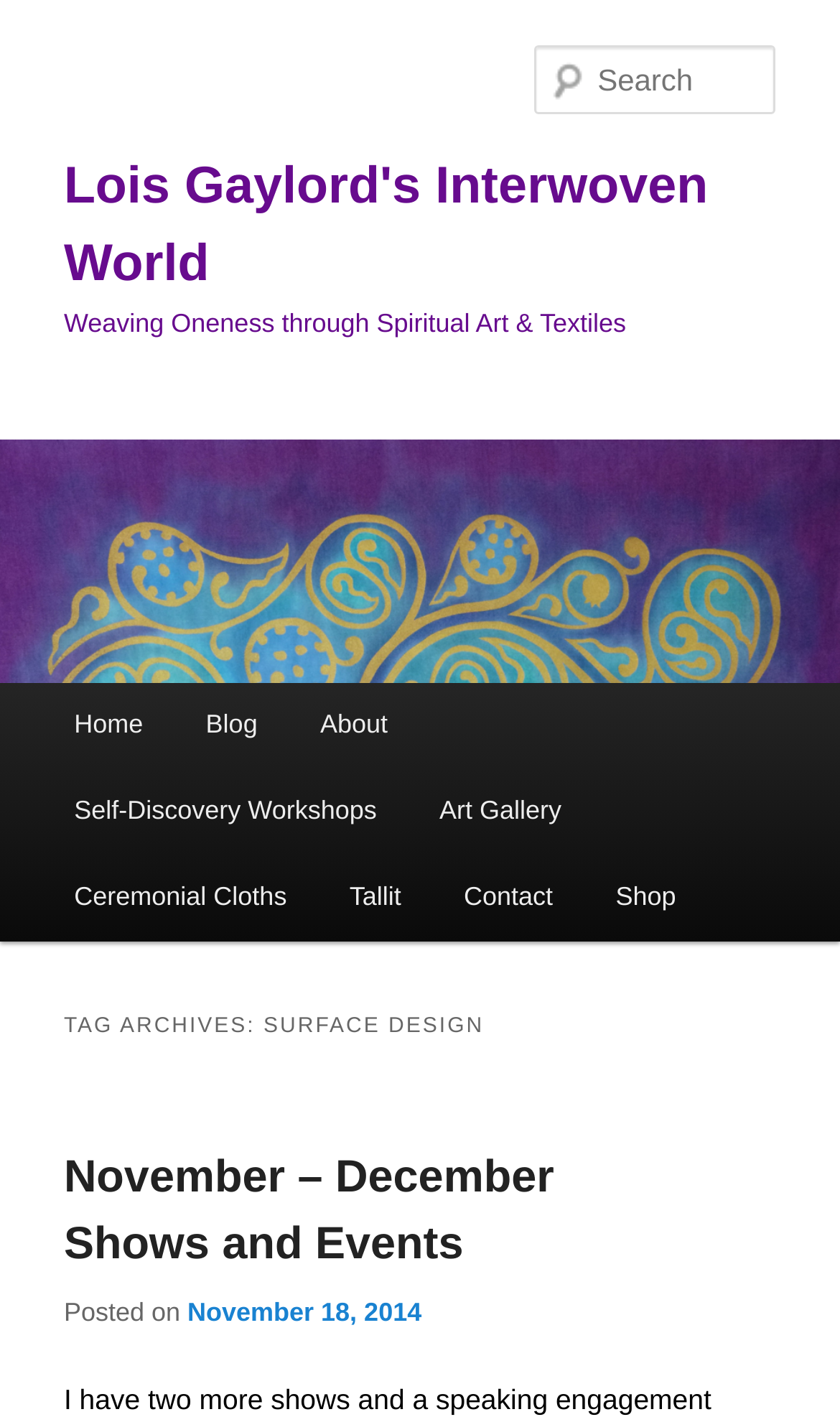Select the bounding box coordinates of the element I need to click to carry out the following instruction: "Contact Lois Gaylord".

[0.515, 0.603, 0.696, 0.664]